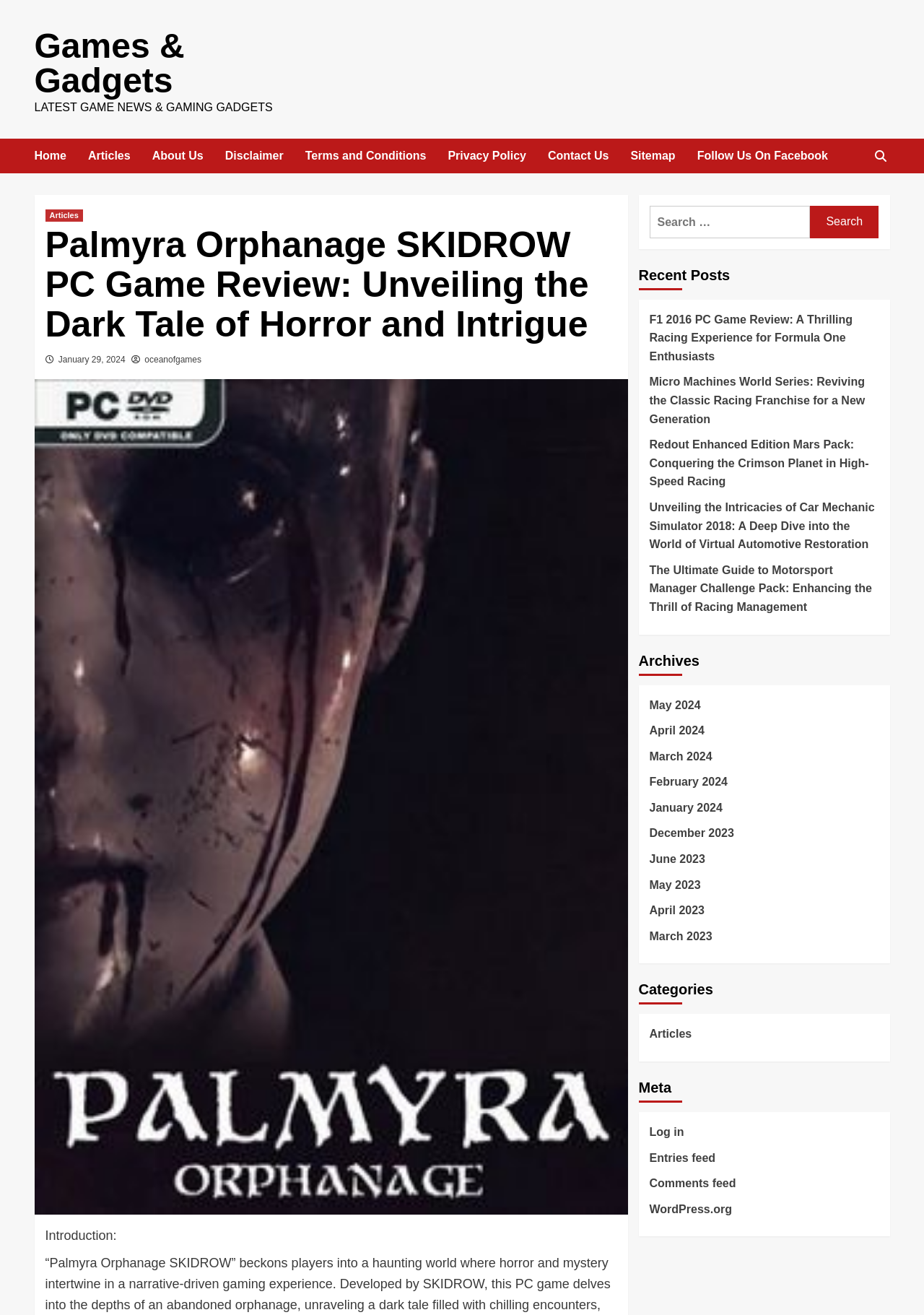What is the purpose of the search box?
With the help of the image, please provide a detailed response to the question.

The search box is located at the top-right corner of the webpage, and its purpose is to allow users to search for specific content within the website.